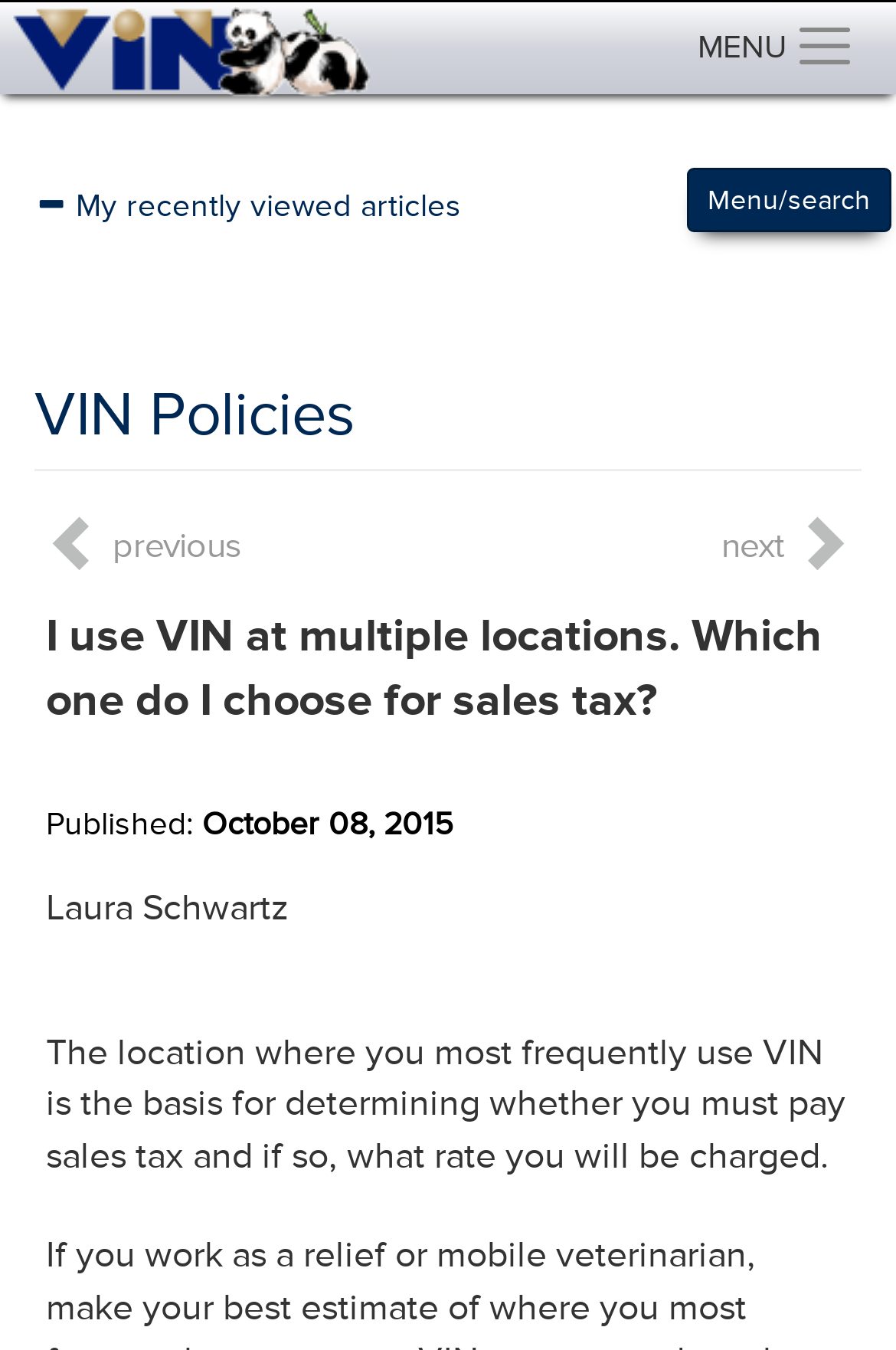Who is the author of the article?
Based on the image, provide a one-word or brief-phrase response.

Laura Schwartz